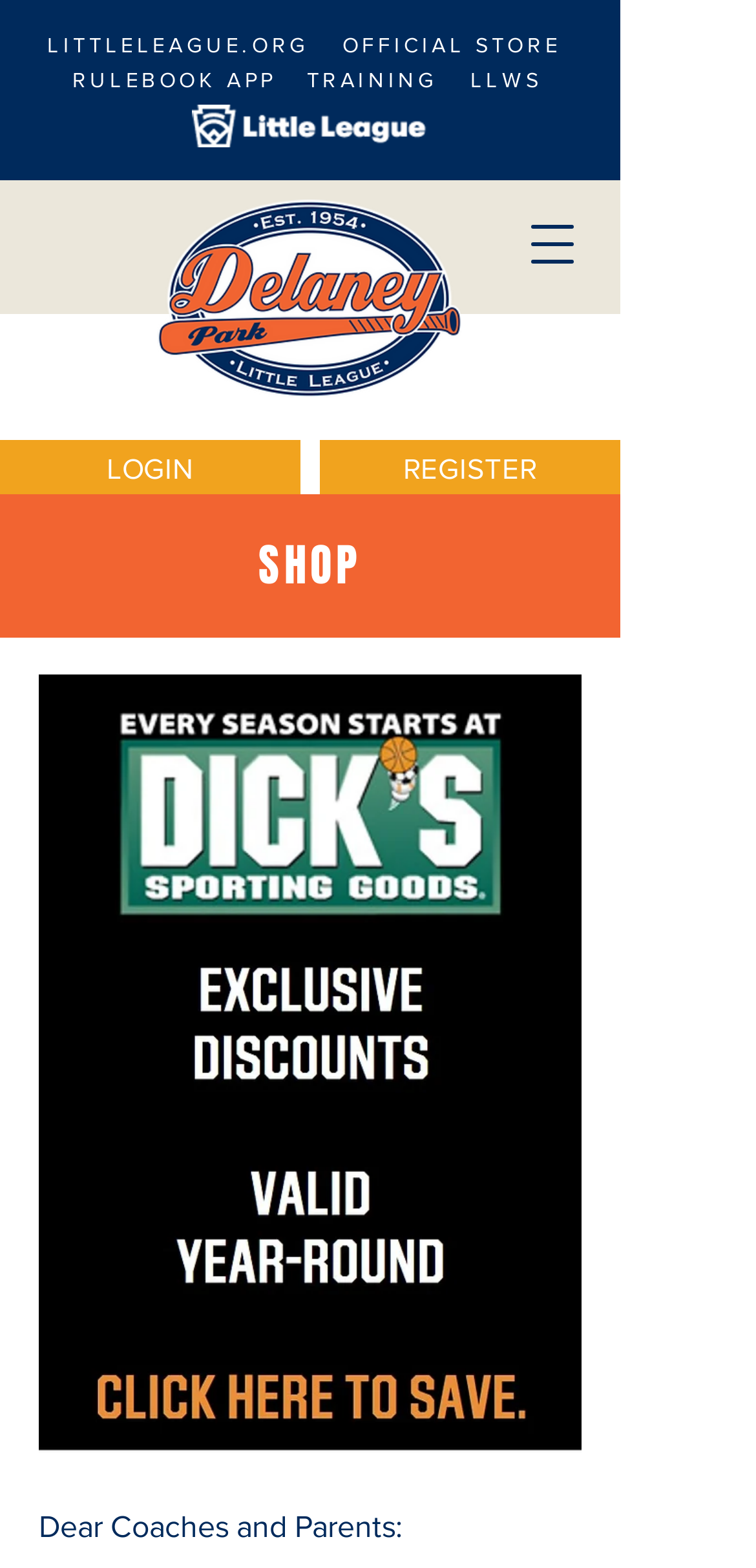What is the purpose of the 'Open navigation menu' button?
Please answer the question as detailed as possible based on the image.

The button has a popup dialog, indicating that it is used to open a navigation menu, which is likely to contain more links or options.